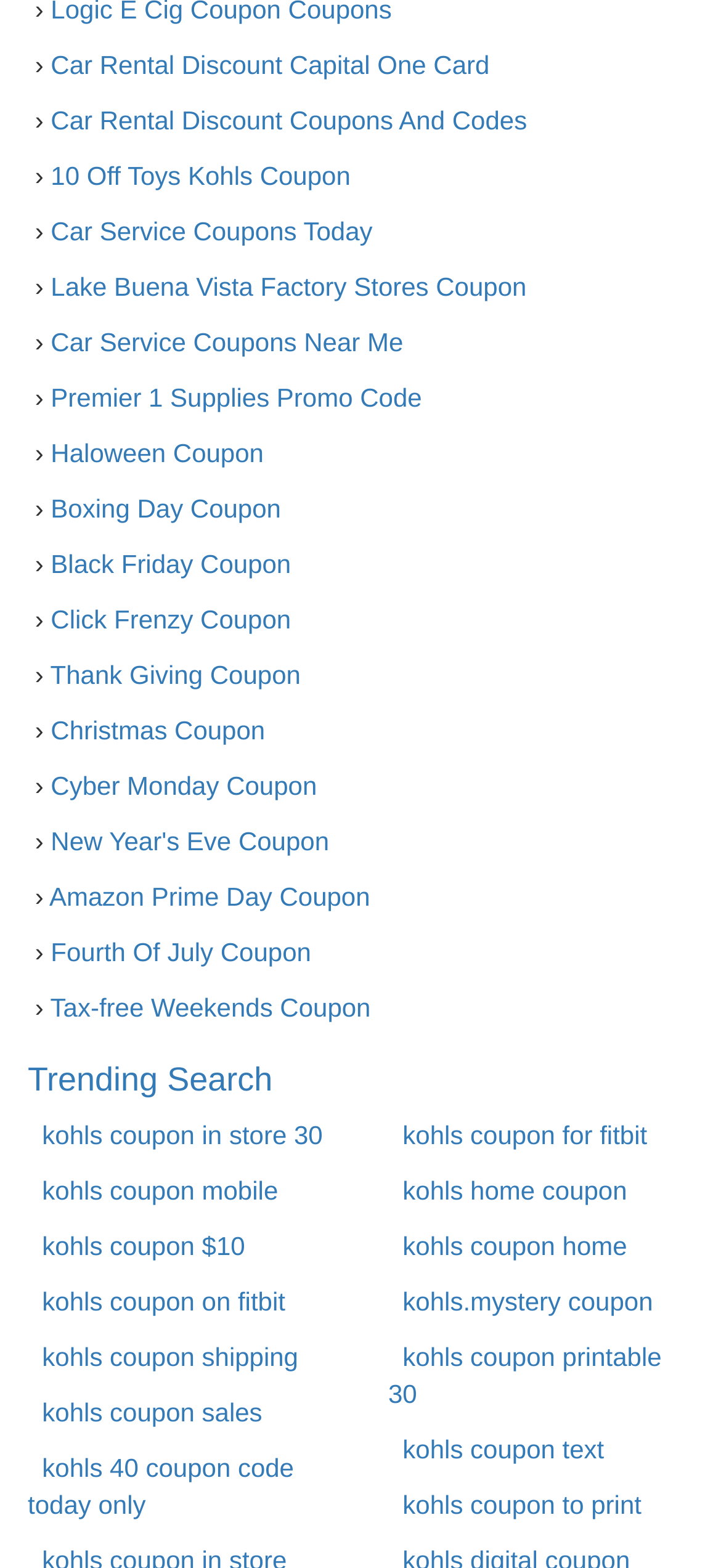Refer to the image and answer the question with as much detail as possible: What type of coupons are available on this webpage?

The links on the webpage suggest that there are coupons available for specific holidays like Black Friday, Christmas, and Halloween, as well as for specific products like toys and car rentals.